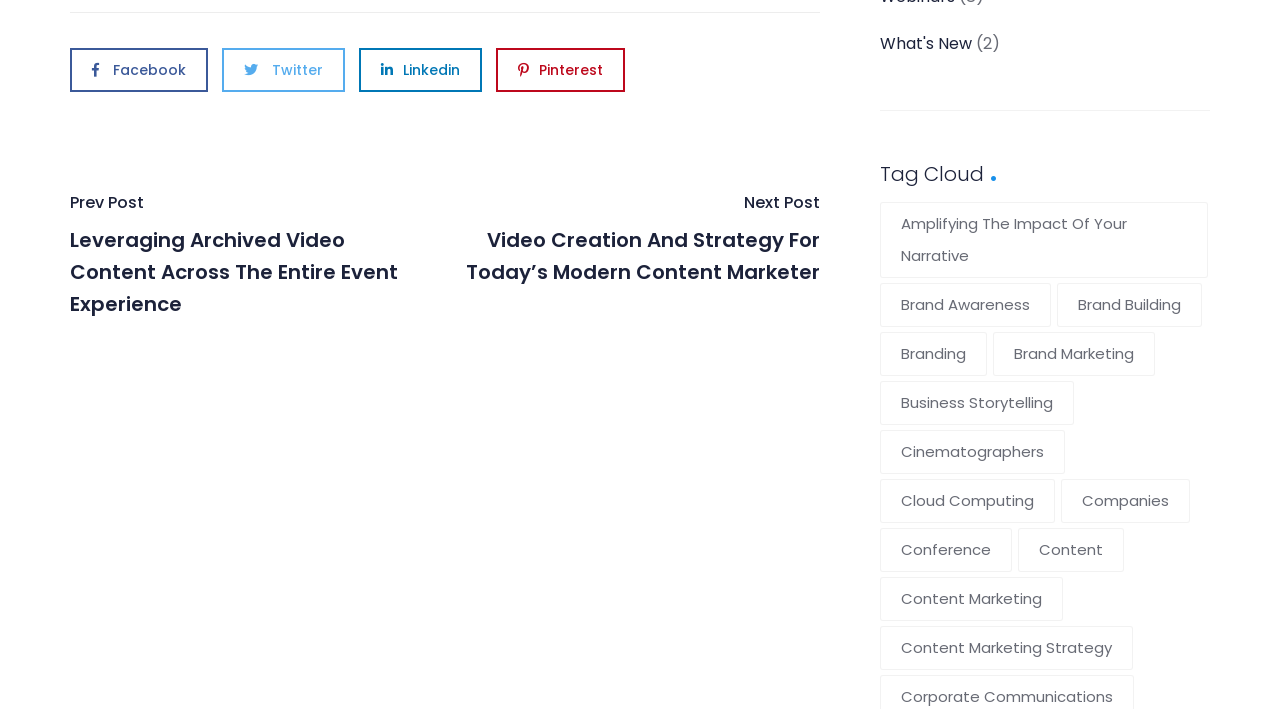Please reply to the following question with a single word or a short phrase:
What is the purpose of the 'Tag Cloud' section?

To display categories